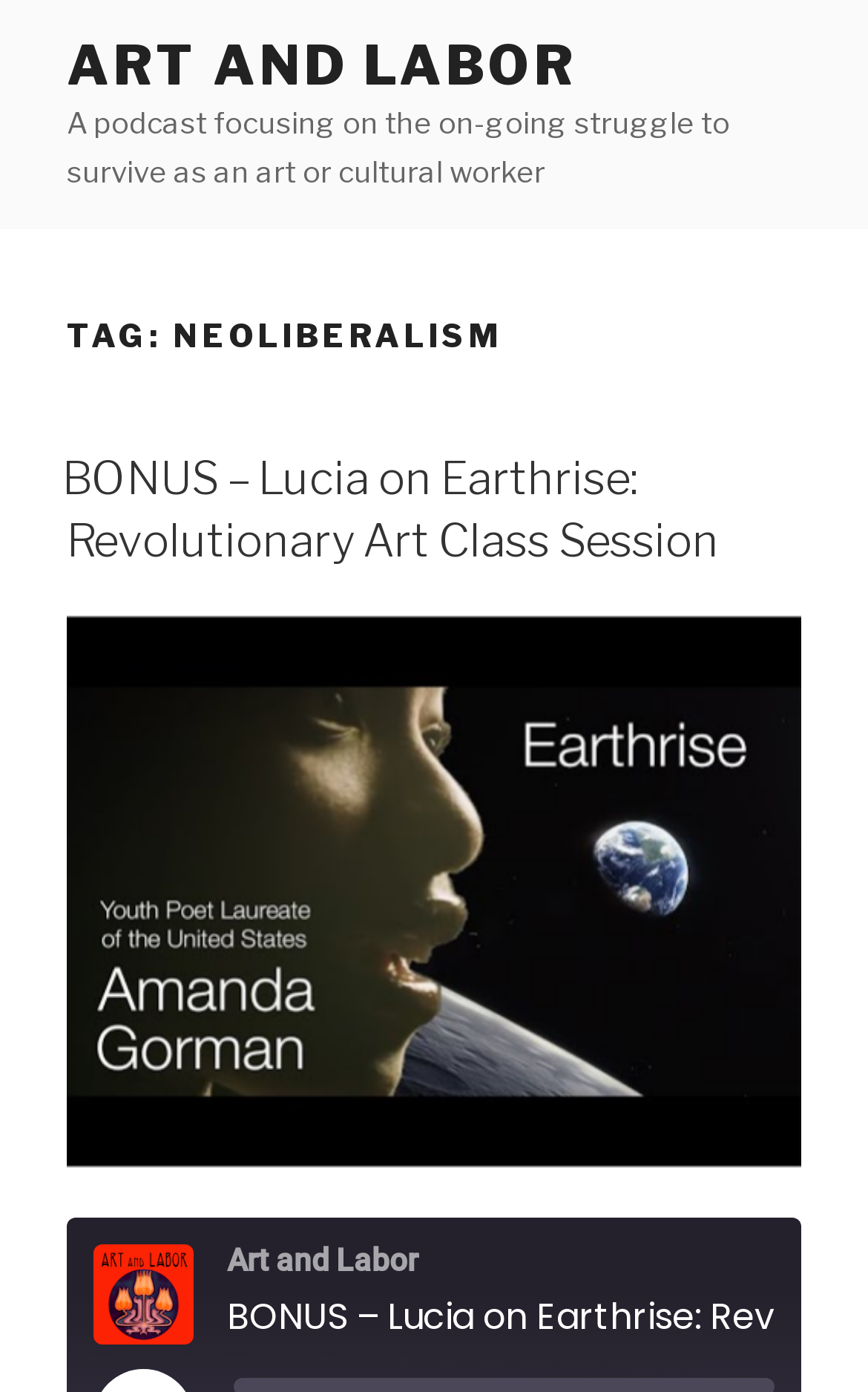Generate a thorough explanation of the webpage's elements.

The webpage is about "neoliberalism – Art and Labor", a podcast focused on the struggles of art and cultural workers. At the top, there is a prominent link to "ART AND LABOR" followed by a brief description of the podcast. Below this, there is a heading "TAG: NEOLIBERALISM" which serves as a category or tag for the content that follows.

Under this heading, there is a section with a header that contains a bonus episode titled "BONUS – Lucia on Earthrise: Revolutionary Art Class Session". This episode has a corresponding link. There is also another link in this section, but it does not have a descriptive text.

On the bottom right of the page, there is an image related to "Art and Labor". Overall, the webpage has a simple structure with a clear focus on the podcast and its content.